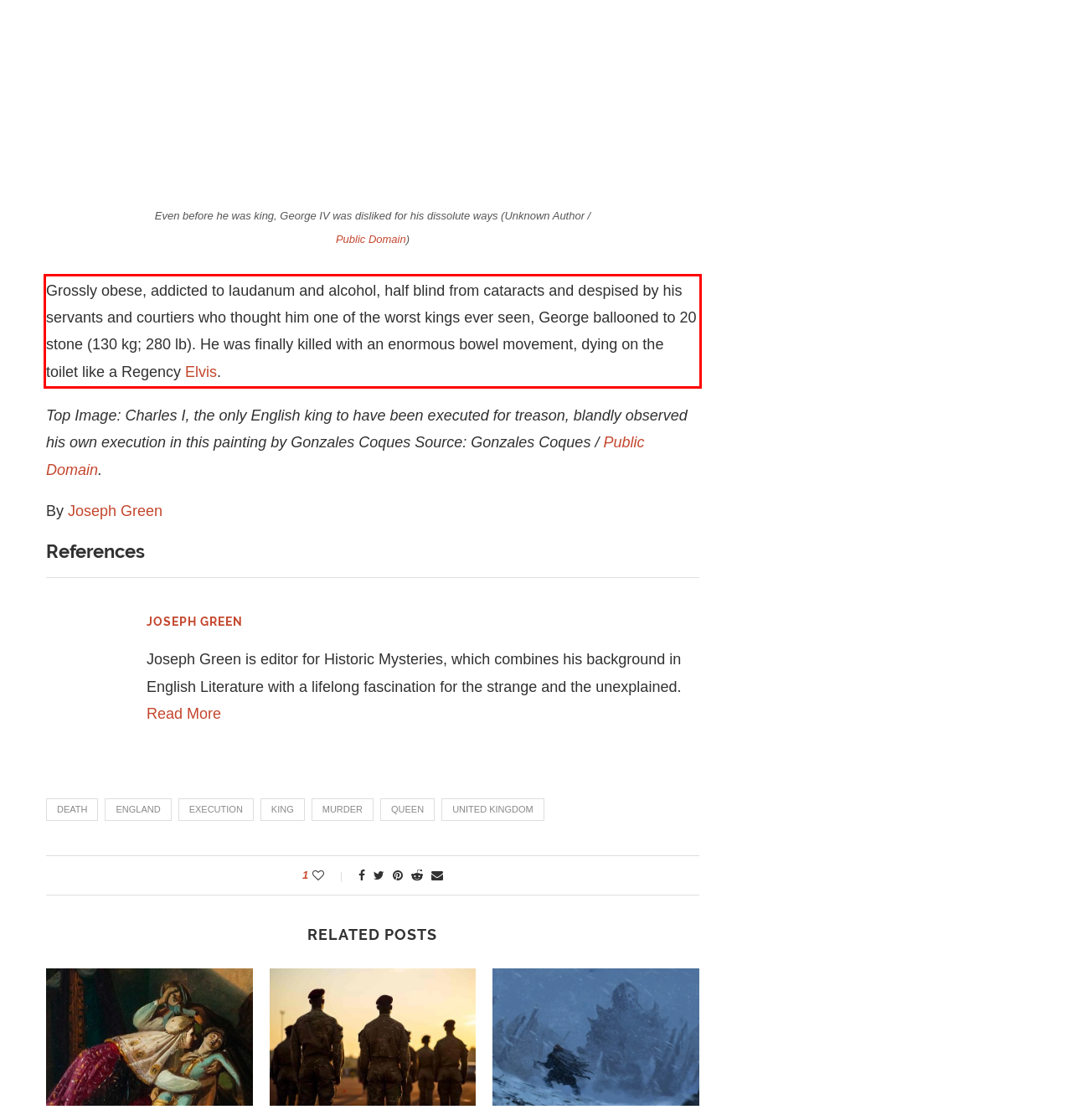You are provided with a screenshot of a webpage that includes a UI element enclosed in a red rectangle. Extract the text content inside this red rectangle.

Grossly obese, addicted to laudanum and alcohol, half blind from cataracts and despised by his servants and courtiers who thought him one of the worst kings ever seen, George ballooned to 20 stone (130 kg; 280 lb). He was finally killed with an enormous bowel movement, dying on the toilet like a Regency Elvis.